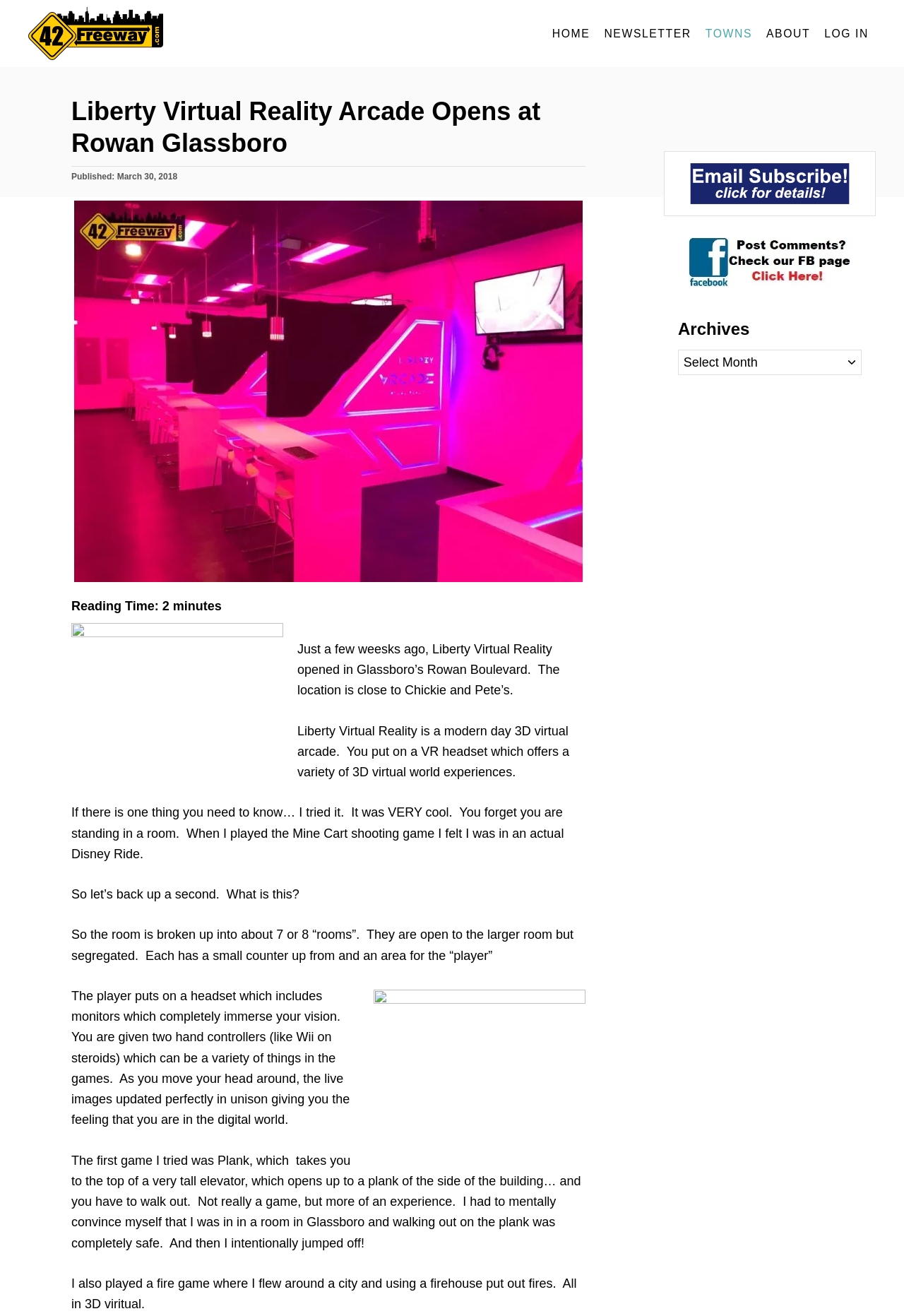Extract the bounding box coordinates for the HTML element that matches this description: "Log In". The coordinates should be four float numbers between 0 and 1, i.e., [left, top, right, bottom].

[0.904, 0.015, 0.969, 0.036]